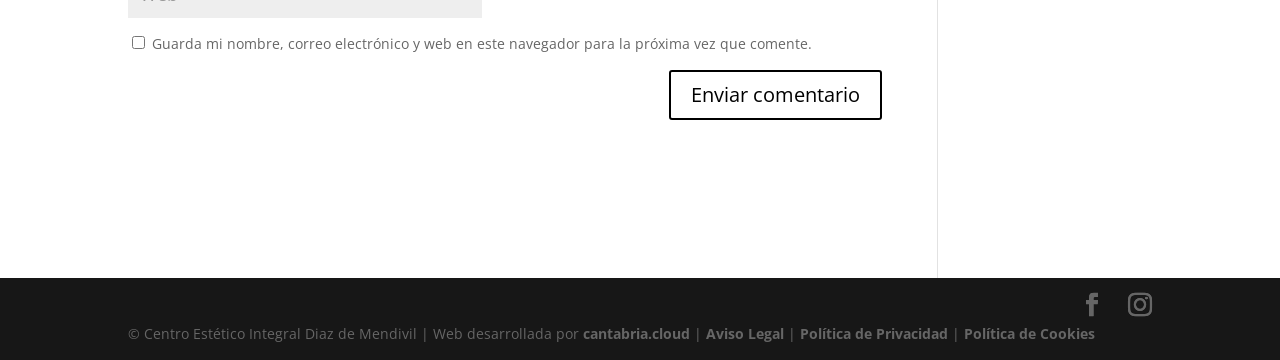What is the company that developed the website?
Answer the question with as much detail as possible.

The link 'cantabria.cloud' is located at the bottom of the webpage, which suggests that it is the company that developed the website.